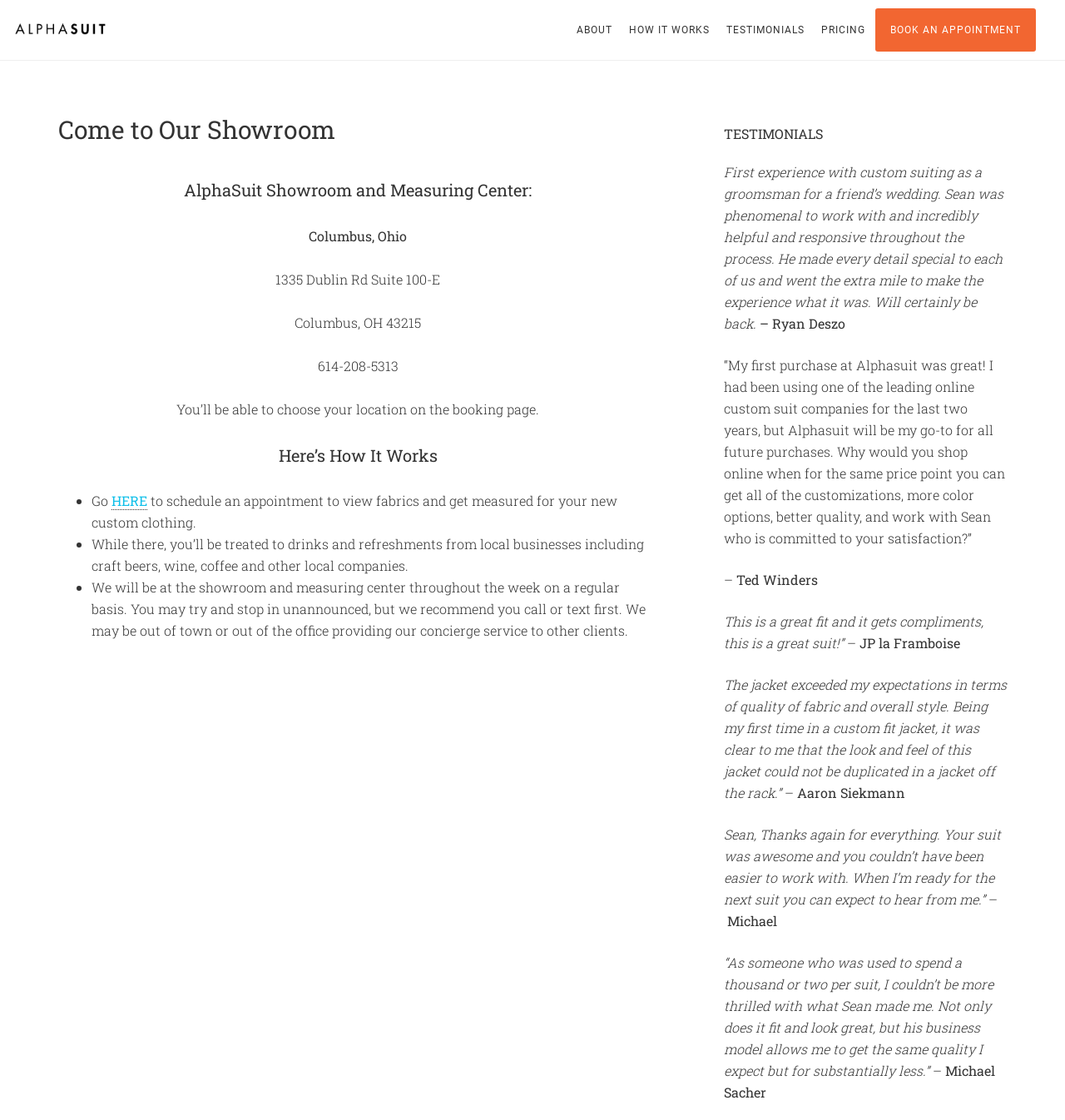Please provide the bounding box coordinates for the UI element as described: "AlphaSuit". The coordinates must be four floats between 0 and 1, represented as [left, top, right, bottom].

[0.008, 0.003, 0.104, 0.048]